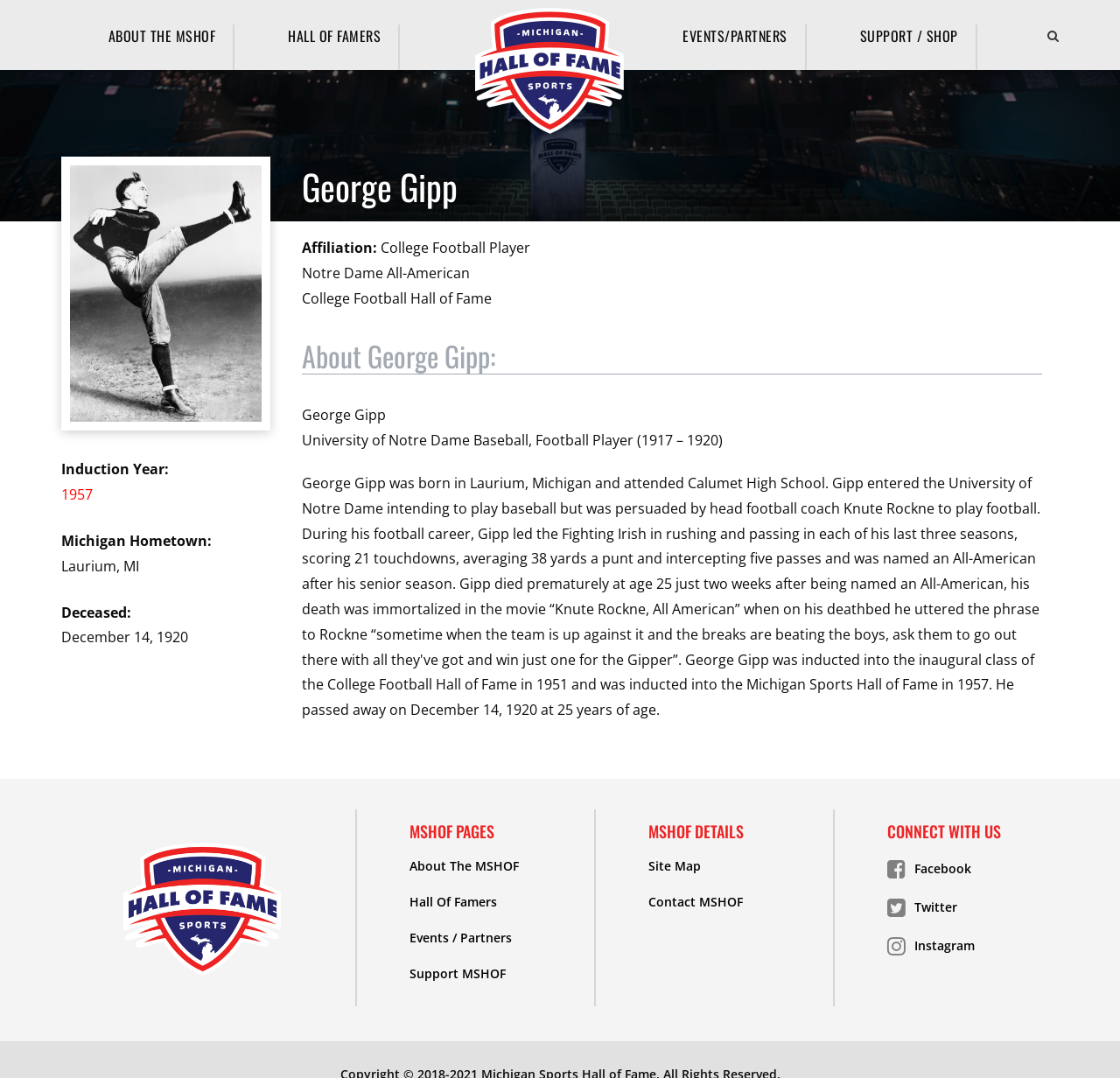What is the name of the hall of fame featured on this webpage?
From the image, provide a succinct answer in one word or a short phrase.

Michigan Sports Hall of Fame